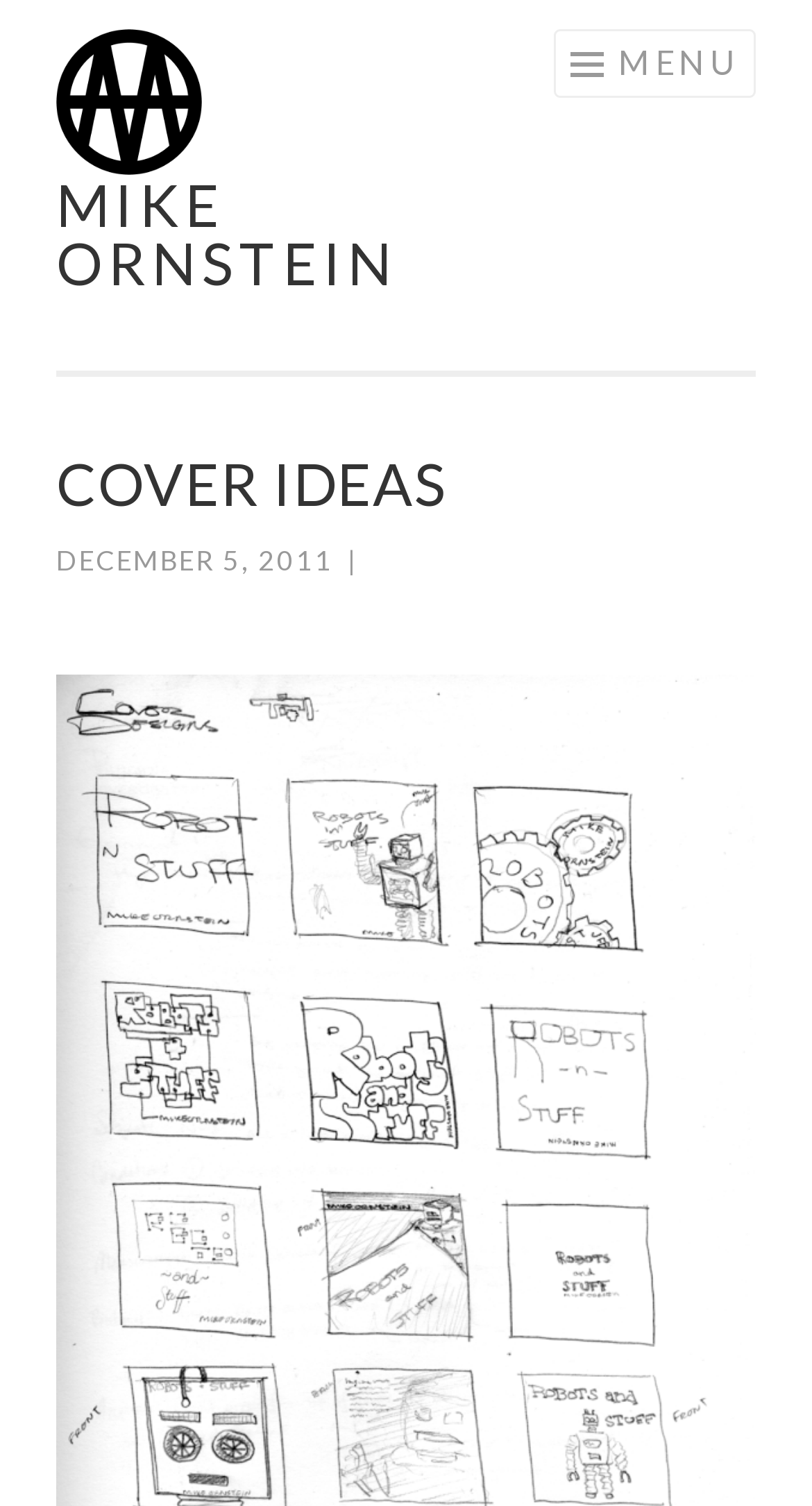Examine the image carefully and respond to the question with a detailed answer: 
What is the theme of the content on this webpage?

The heading element 'COVER IDEAS' suggests that the content on this webpage is related to ideas for covers, possibly for a book or a project. This theme is also supported by the meta description, which mentions thumbnails and compositions for photographs.